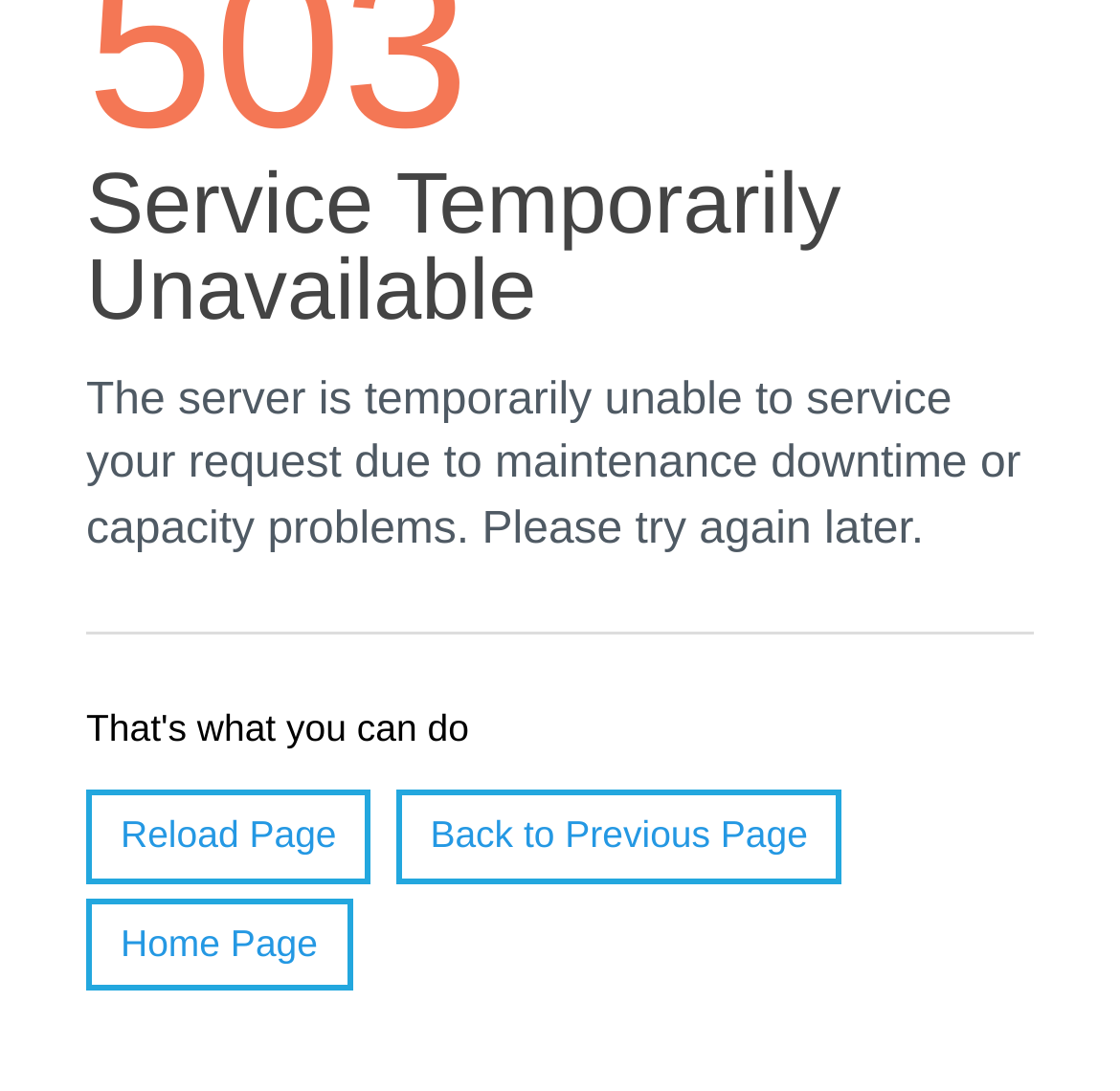Determine the bounding box for the UI element that matches this description: "Reload Page".

[0.077, 0.725, 0.331, 0.809]